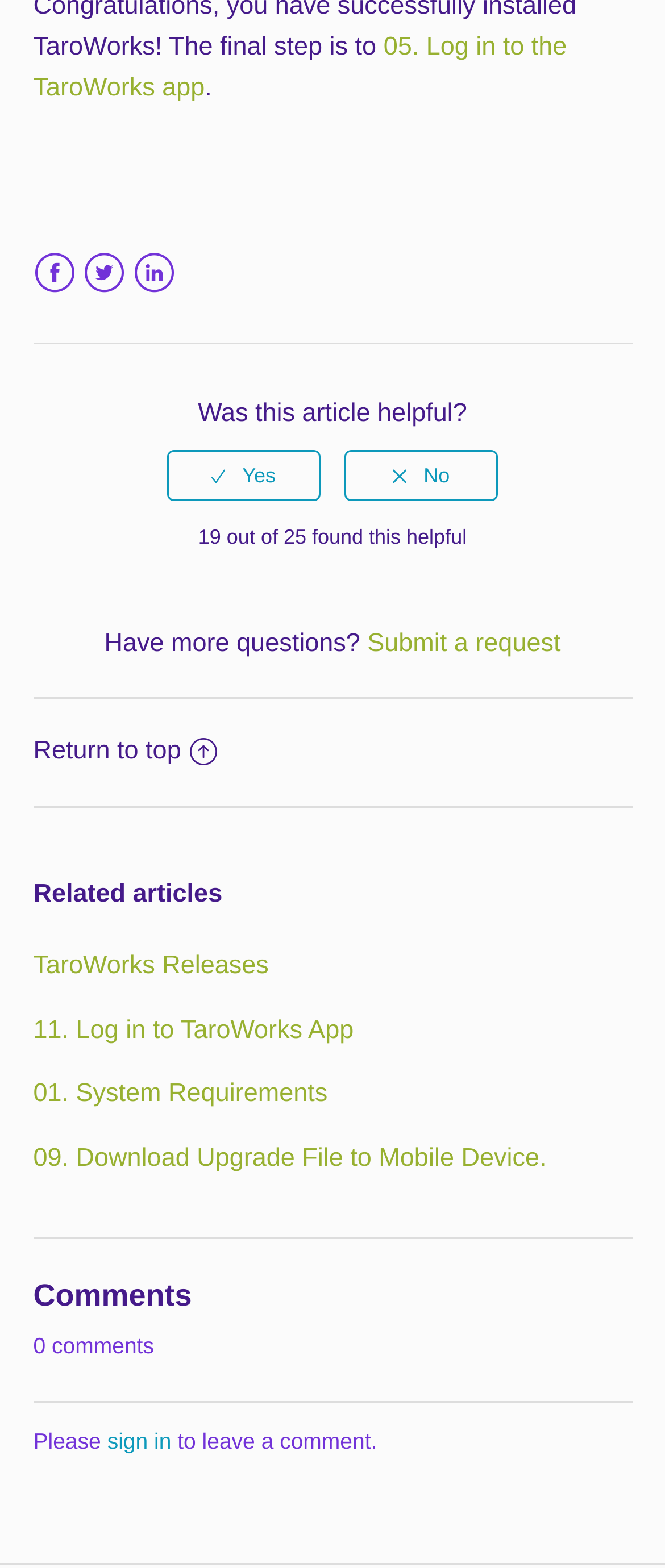Could you locate the bounding box coordinates for the section that should be clicked to accomplish this task: "Sign in to leave a comment".

[0.161, 0.911, 0.258, 0.927]